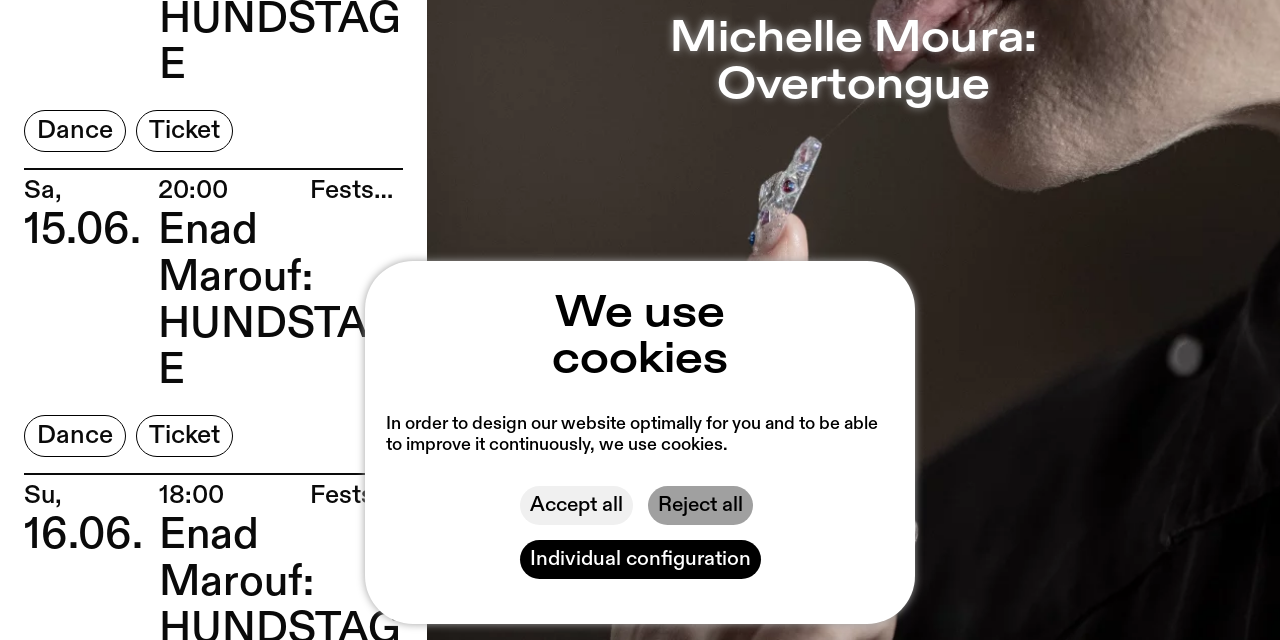Calculate the bounding box coordinates for the UI element based on the following description: "Ticket". Ensure the coordinates are four float numbers between 0 and 1, i.e., [left, top, right, bottom].

[0.106, 0.172, 0.182, 0.238]